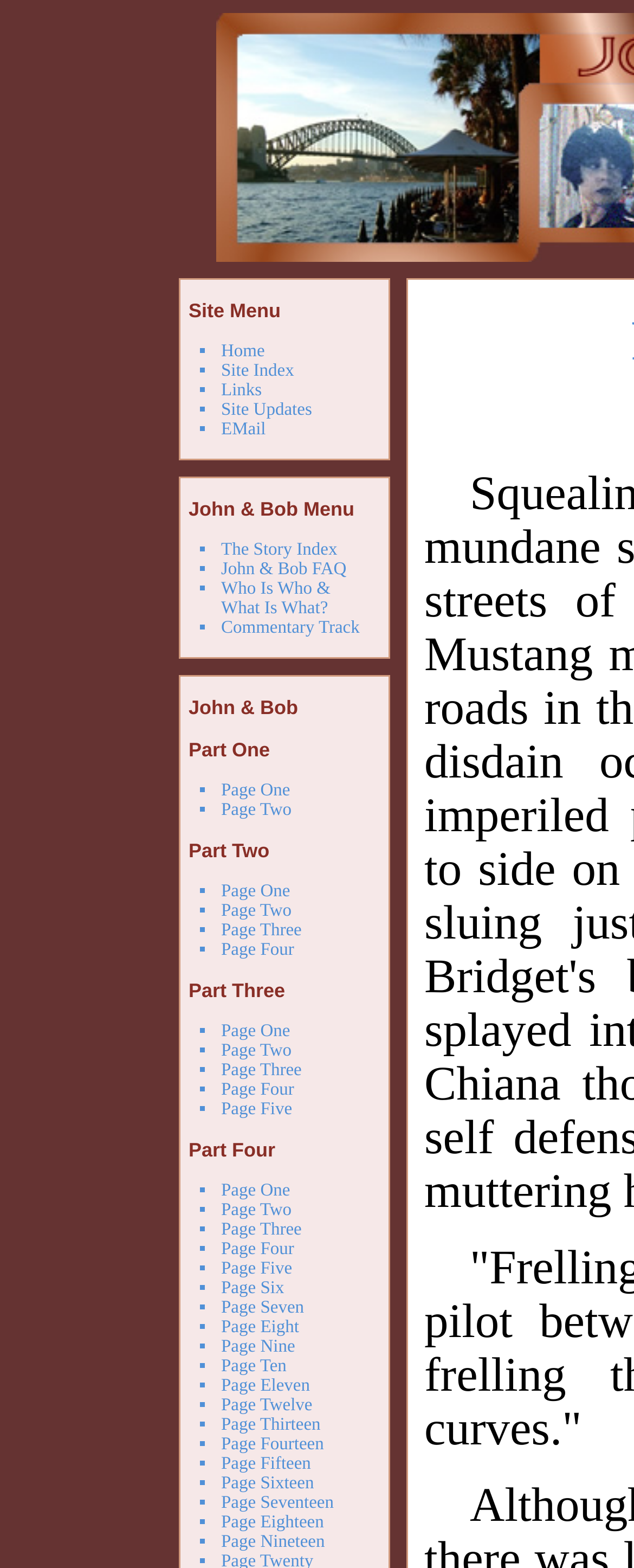How many links are there in the 'Site Menu' section?
Refer to the image and answer the question using a single word or phrase.

Five